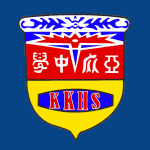What is the background color of the logo?
Look at the image and answer the question using a single word or phrase.

Deep blue